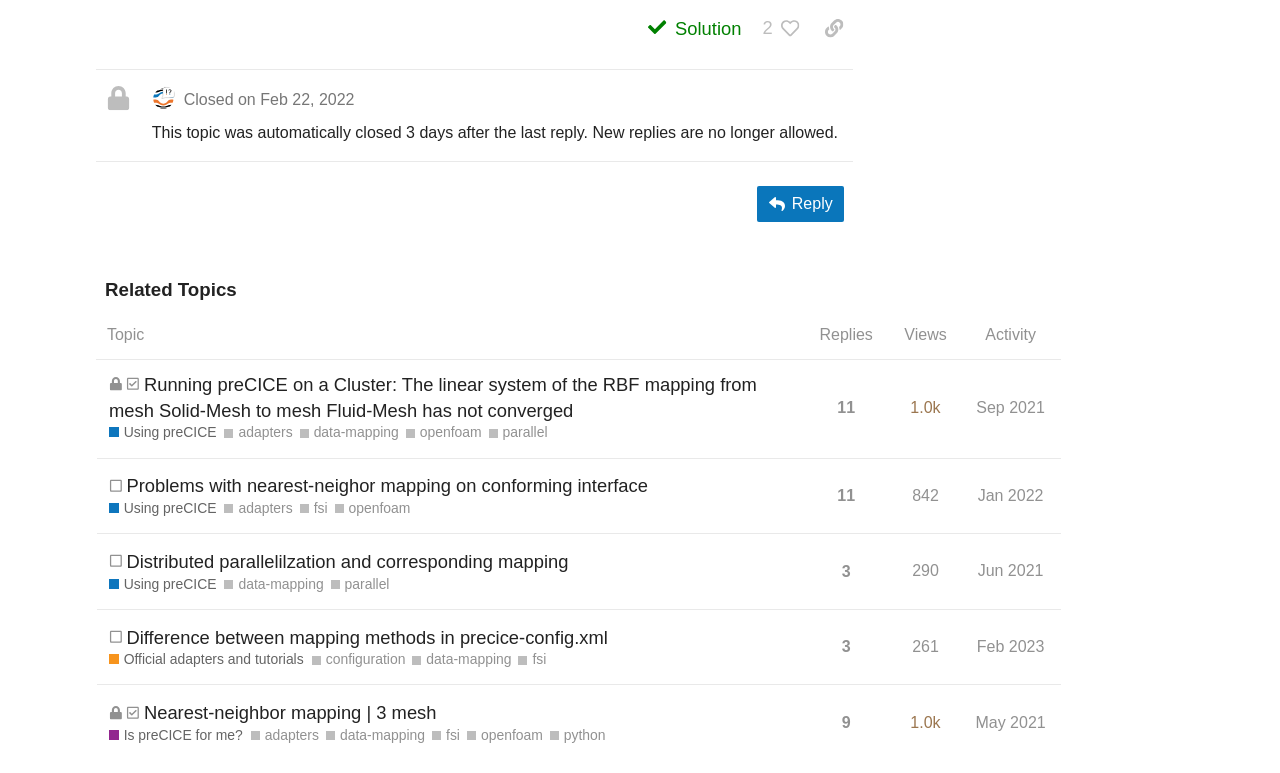Identify the bounding box coordinates for the element you need to click to achieve the following task: "Click the 'Using preCICE' link". The coordinates must be four float values ranging from 0 to 1, formatted as [left, top, right, bottom].

[0.085, 0.548, 0.169, 0.573]